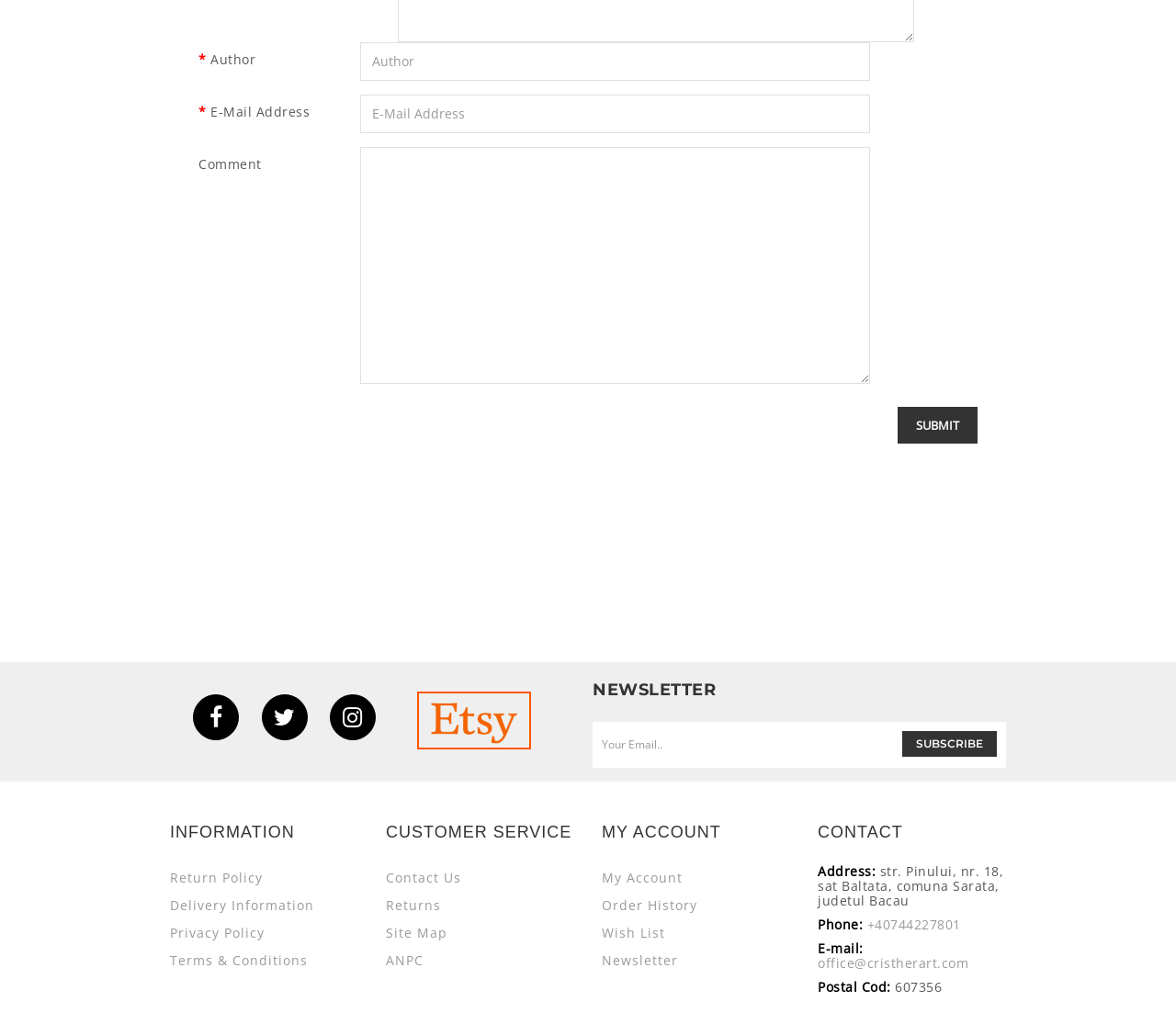Identify the bounding box coordinates of the section to be clicked to complete the task described by the following instruction: "Subscribe to the newsletter". The coordinates should be four float numbers between 0 and 1, formatted as [left, top, right, bottom].

[0.767, 0.722, 0.848, 0.747]